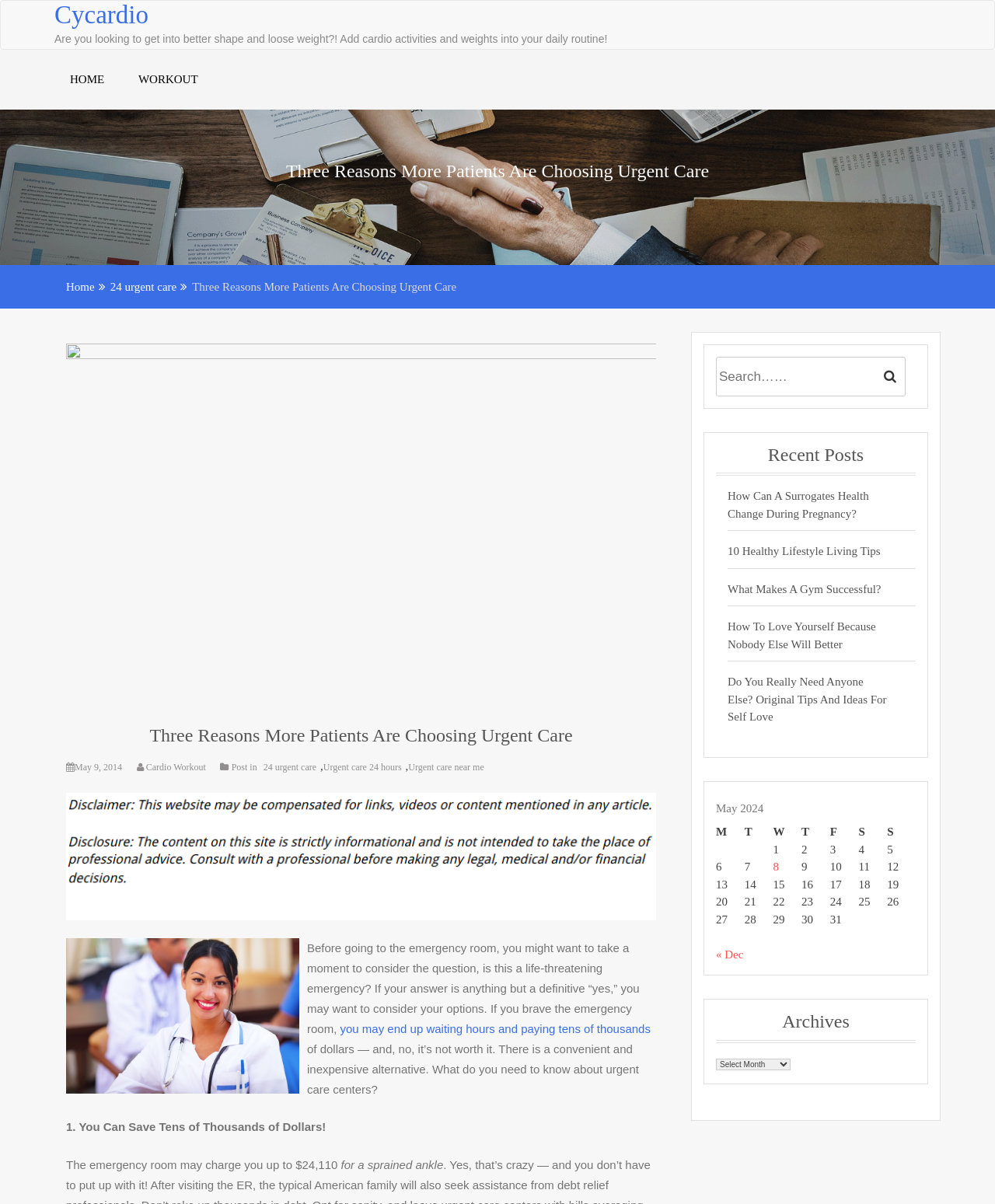Write a detailed summary of the webpage.

The webpage is about Cycardio, a health and wellness website. At the top, there is a heading "Cycardio" and a link to the homepage. Below it, there is a static text encouraging readers to add cardio activities and weights to their daily routine. 

The main content of the webpage is an article titled "Three Reasons More Patients Are Choosing Urgent Care". The article starts with a question, "Before going to the emergency room, you might want to take a moment to consider the question, is this a life-threatening emergency?" and then discusses the benefits of choosing urgent care centers over emergency rooms, including saving tens of thousands of dollars. 

On the right side of the webpage, there is a navigation menu with links to the homepage, workout, and other sections. Below the navigation menu, there is a section with recent posts, including links to articles about healthy lifestyle living tips, gym success, and self-love. 

At the bottom of the webpage, there is a calendar table for May 2024, with links to posts published on specific dates. There is also a search bar and a button to submit a search query.